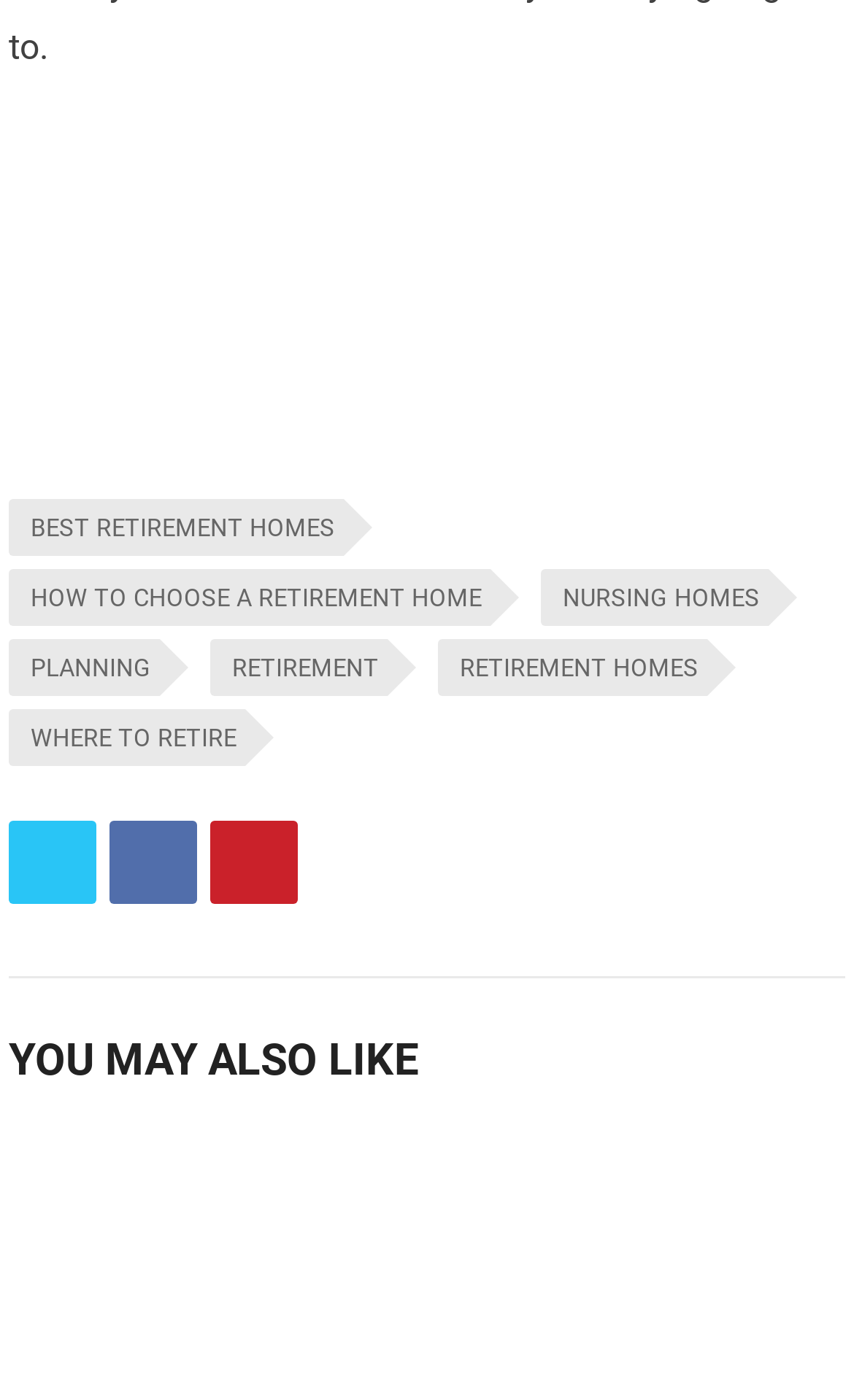Show the bounding box coordinates for the HTML element described as: "+ Add Search Parameter".

None